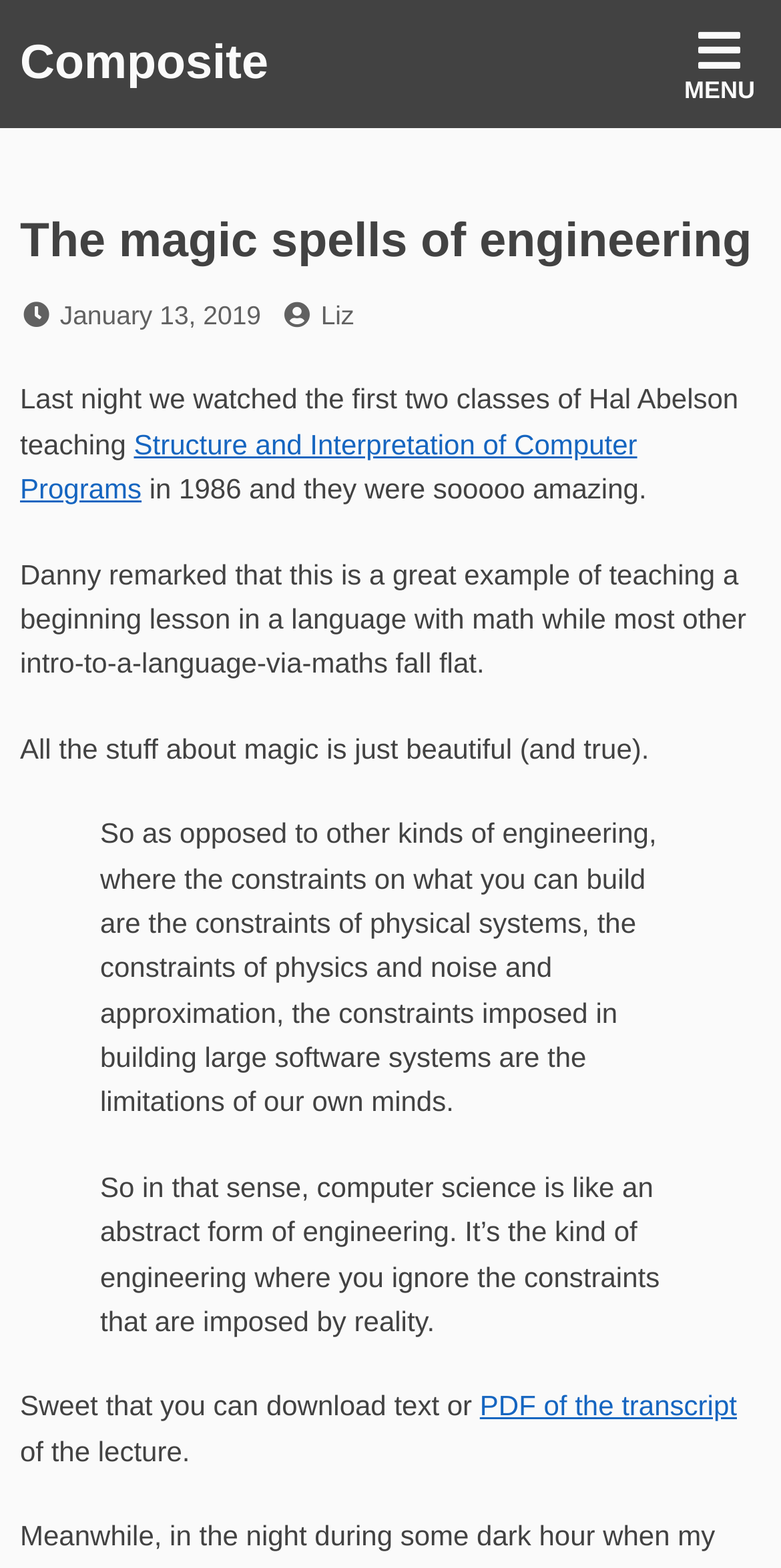Give a one-word or short phrase answer to this question: 
What is the title of the computer program course?

Structure and Interpretation of Computer Programs